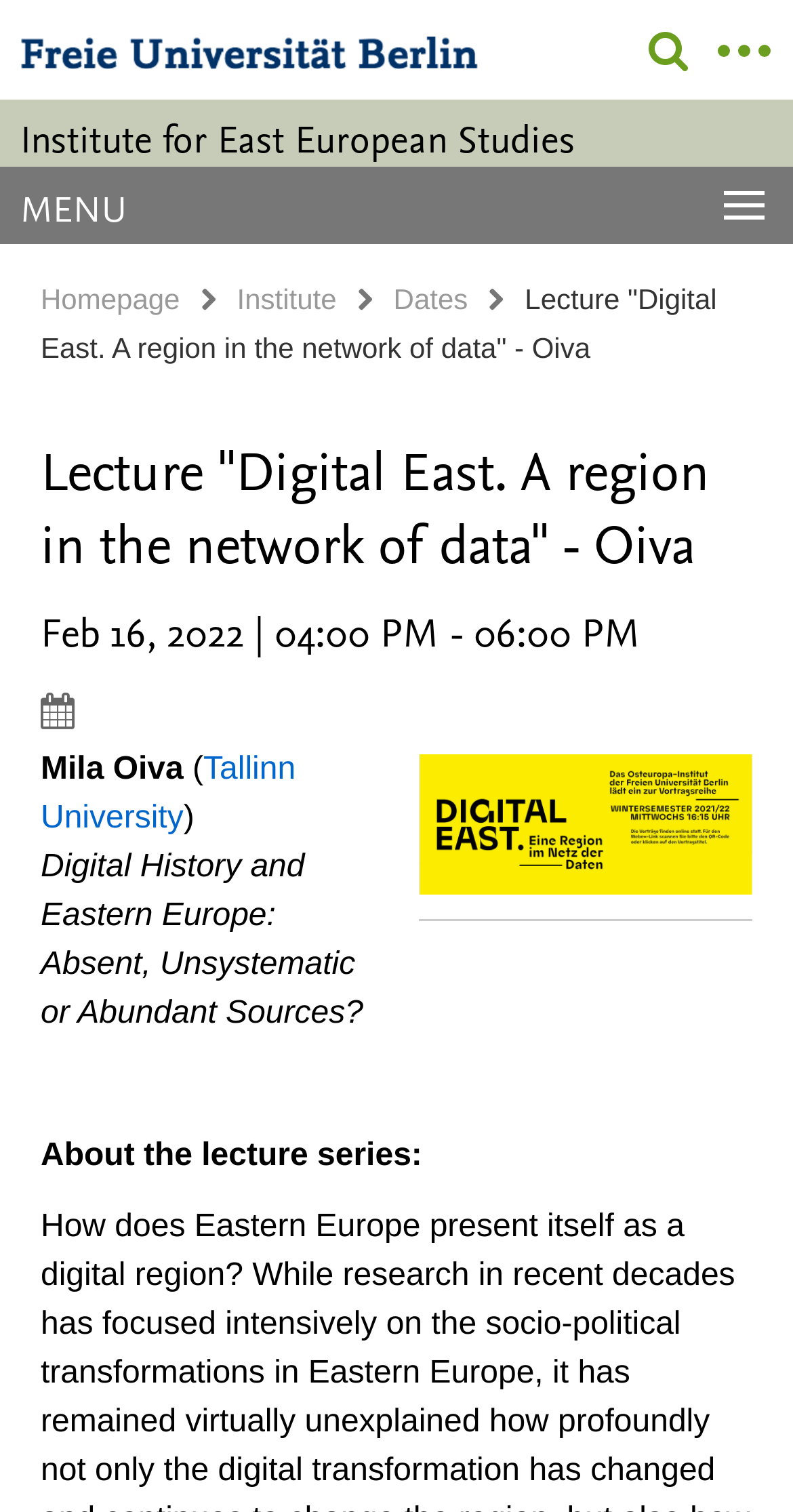Locate the bounding box coordinates of the area where you should click to accomplish the instruction: "Read about the lecture series".

[0.051, 0.753, 0.532, 0.776]